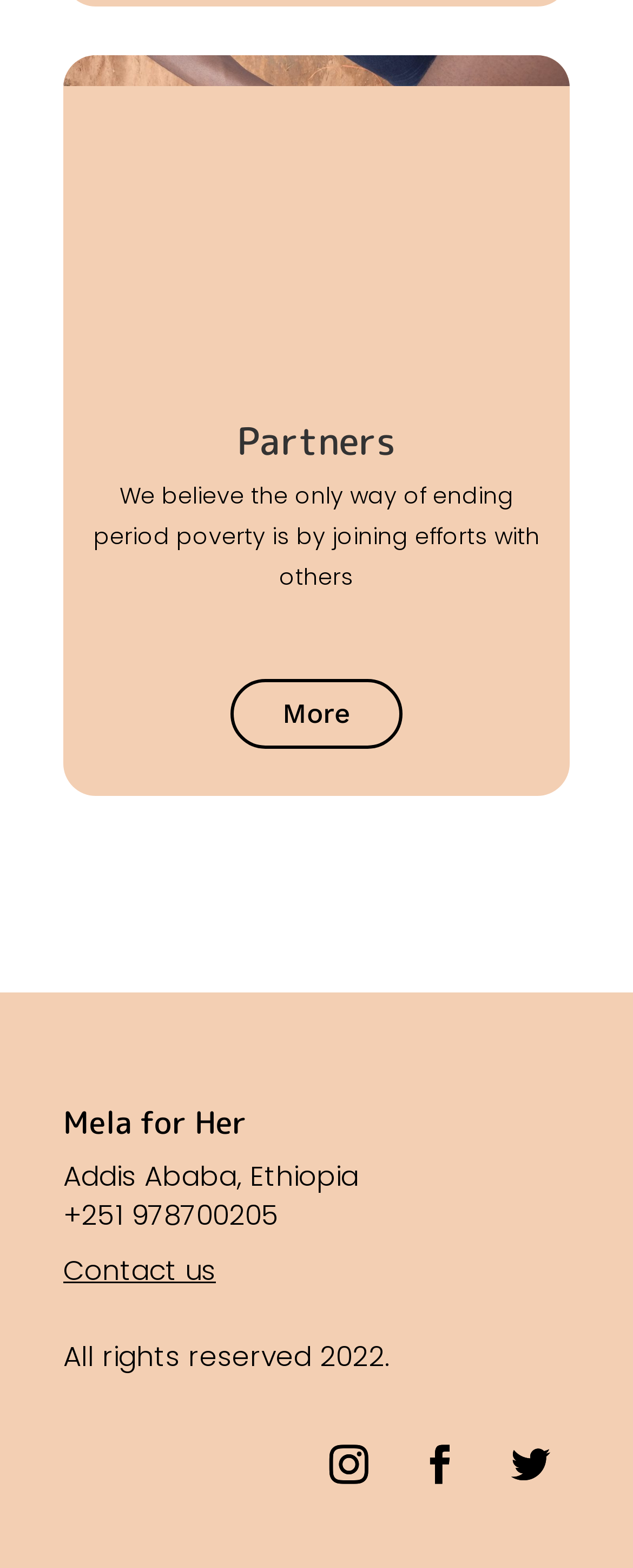How can I contact the organization?
From the image, provide a succinct answer in one word or a short phrase.

Contact us link